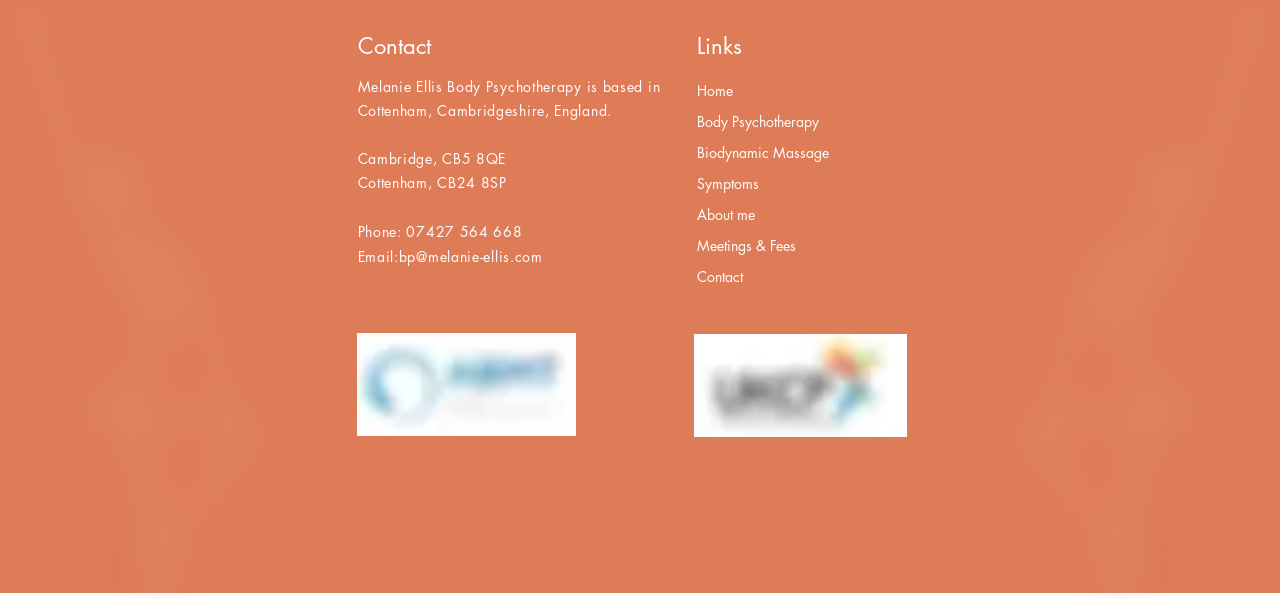Identify the bounding box coordinates for the element that needs to be clicked to fulfill this instruction: "Call the phone number". Provide the coordinates in the format of four float numbers between 0 and 1: [left, top, right, bottom].

[0.318, 0.371, 0.408, 0.402]